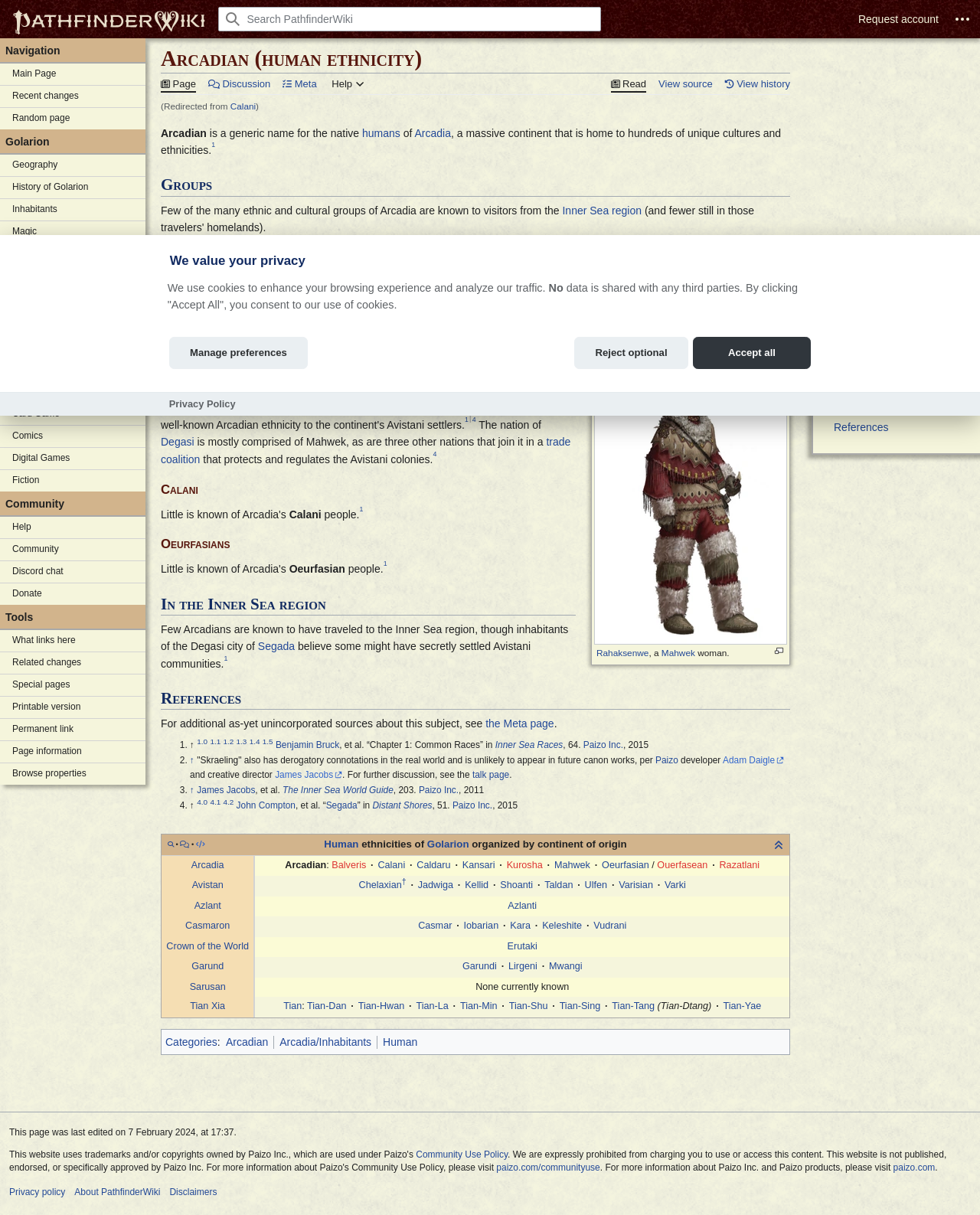What is the main heading of this webpage? Please extract and provide it.

Arcadian (human ethnicity)